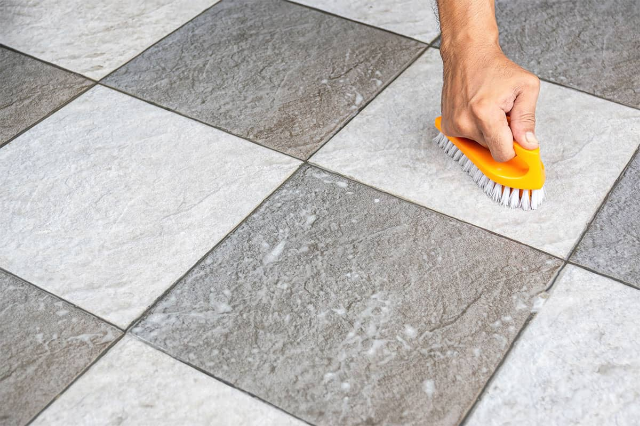Reply to the question below using a single word or brief phrase:
What is the expected outcome of thoroughly scrubbing the floor?

Polished and pristine look